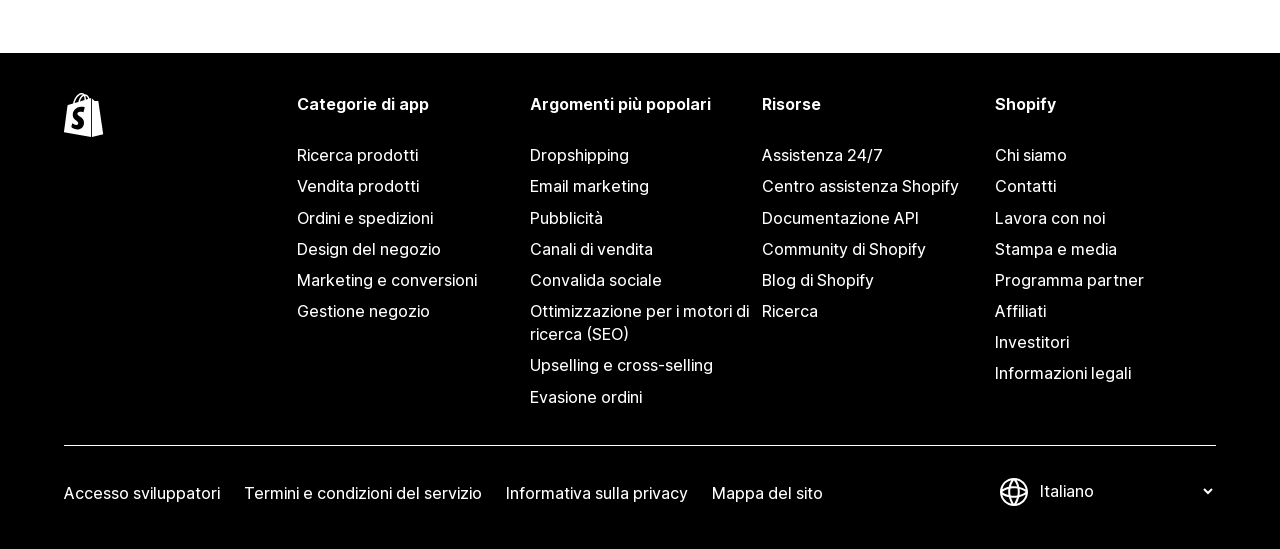What is the language selection option?
Look at the image and respond to the question as thoroughly as possible.

The webpage has a combobox 'Cambia lingua' which suggests that users can select their preferred language from the dropdown menu.